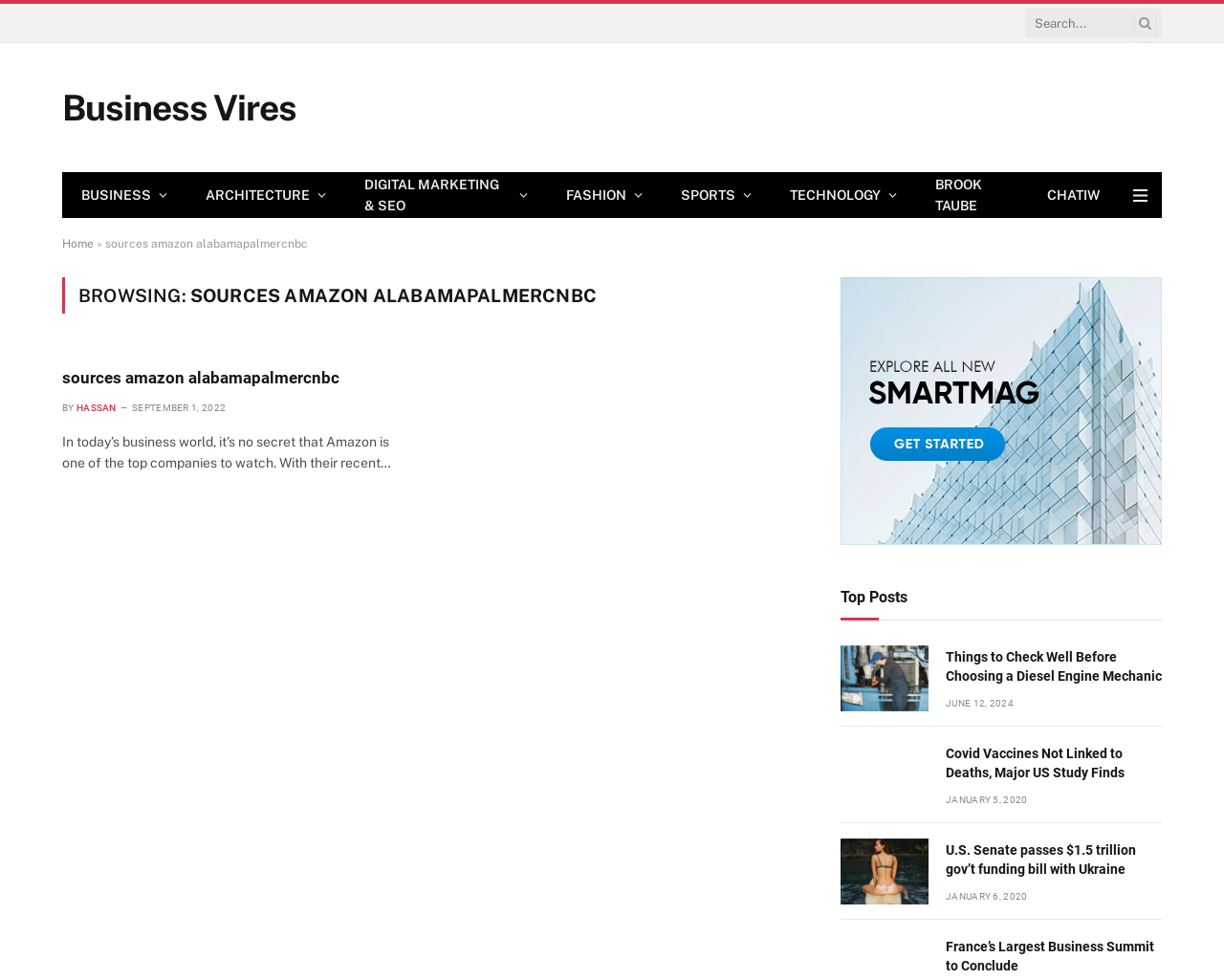Pinpoint the bounding box coordinates of the area that must be clicked to complete this instruction: "Search for something".

[0.838, 0.009, 0.949, 0.038]